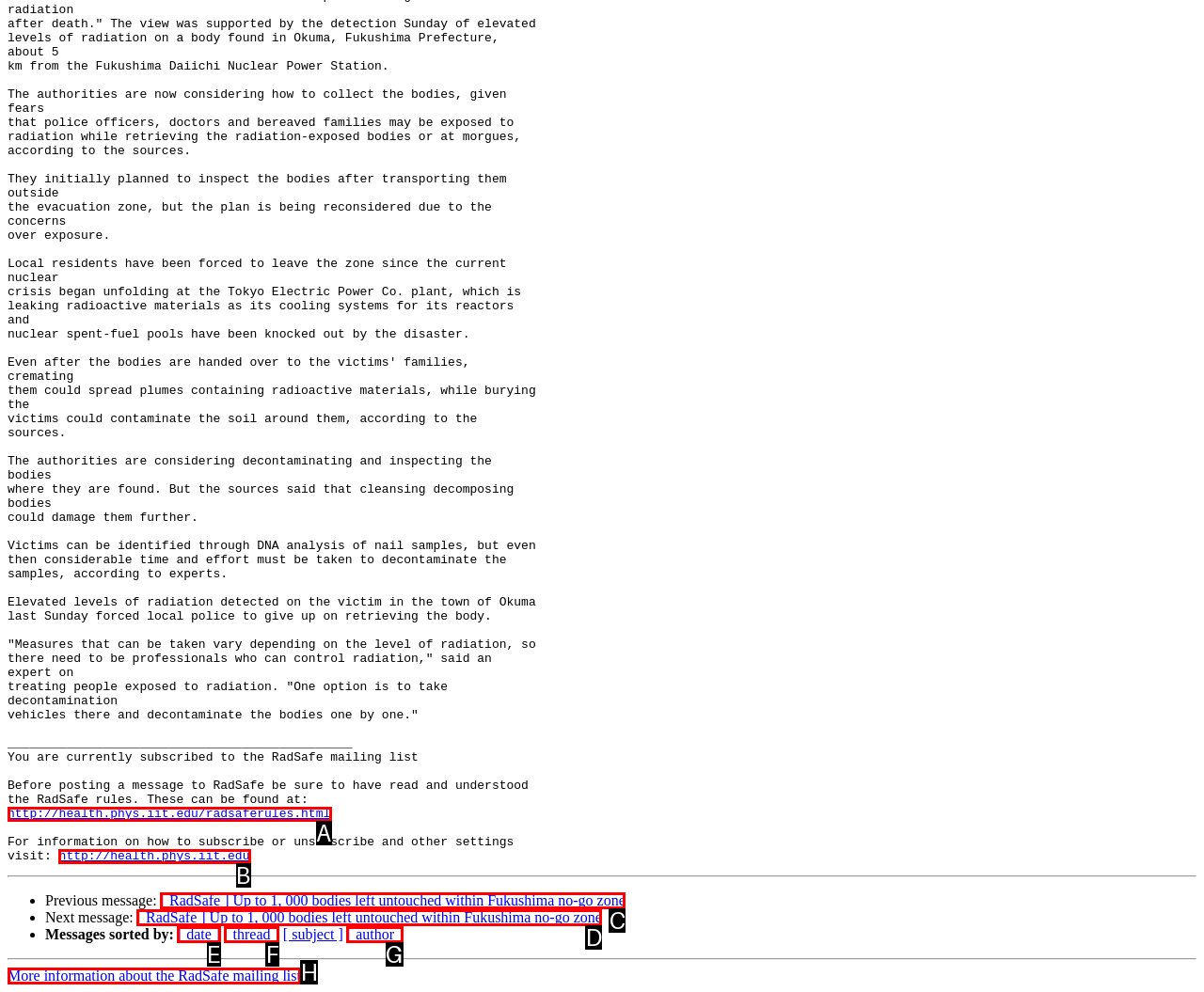Match the HTML element to the description: http://health.phys.iit.edu. Respond with the letter of the correct option directly.

B